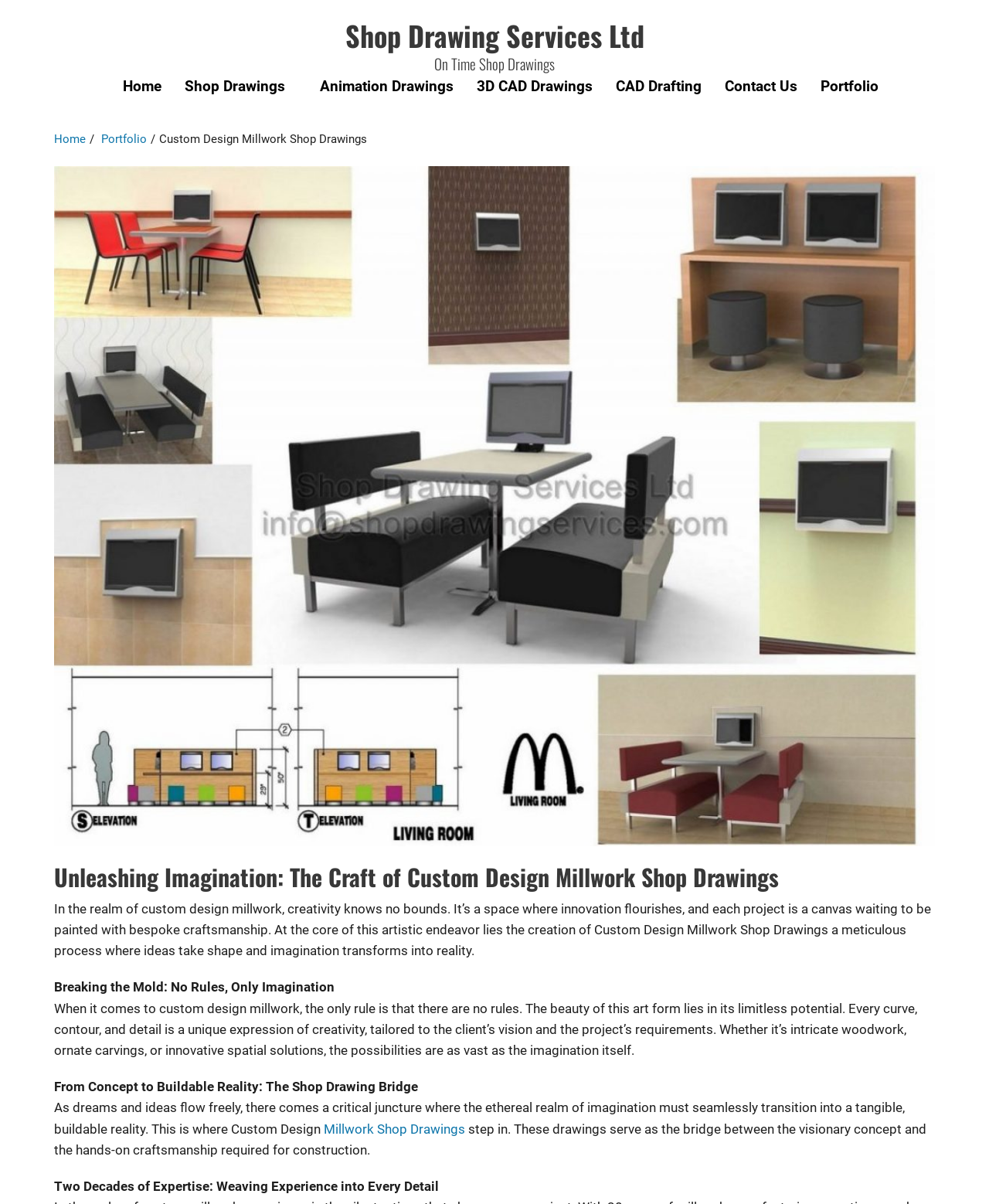Please mark the clickable region by giving the bounding box coordinates needed to complete this instruction: "Click on the 'Home' link".

[0.112, 0.055, 0.175, 0.09]